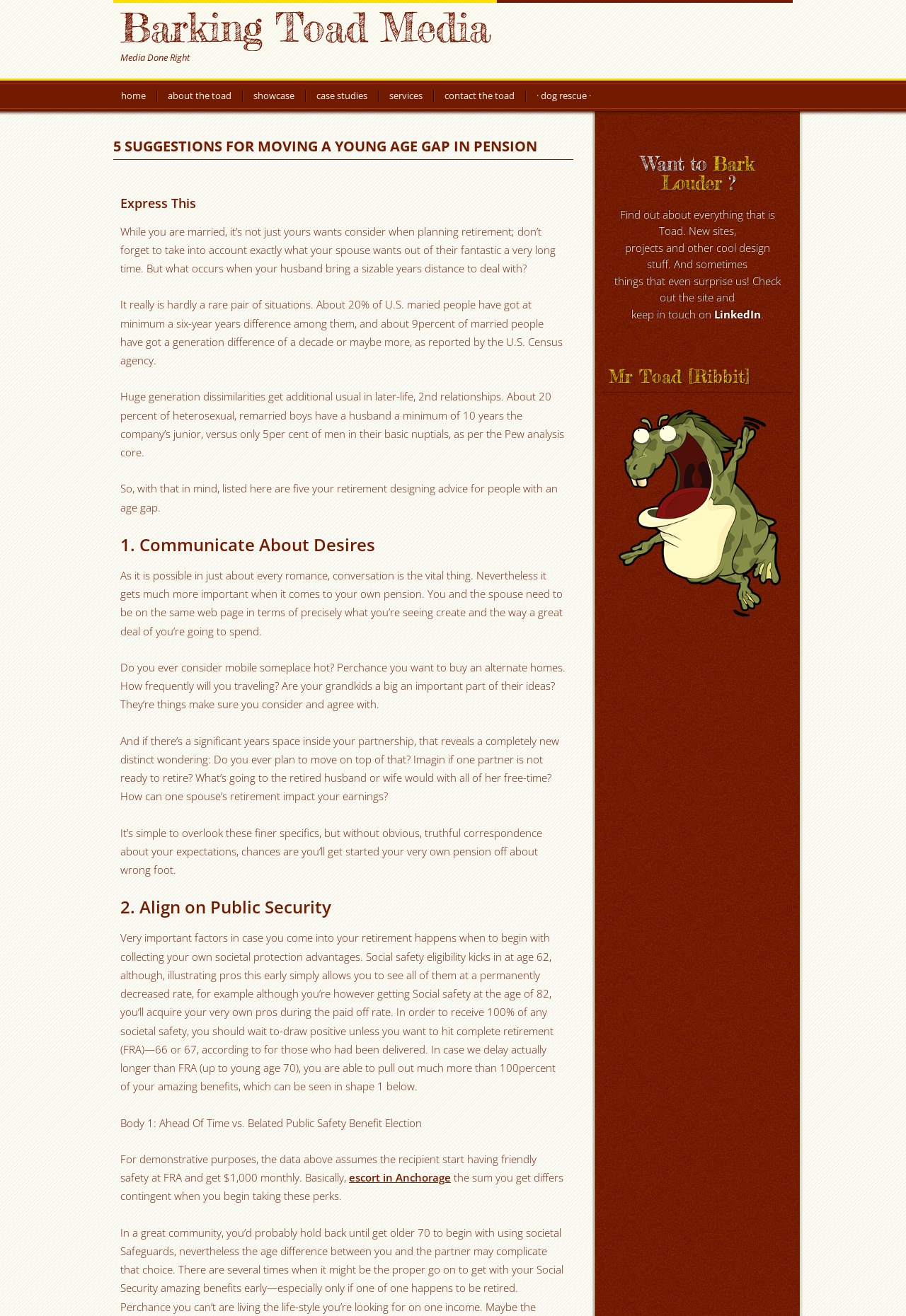Identify the bounding box for the UI element described as: "escort in Anchorage". Ensure the coordinates are four float numbers between 0 and 1, formatted as [left, top, right, bottom].

[0.385, 0.889, 0.498, 0.9]